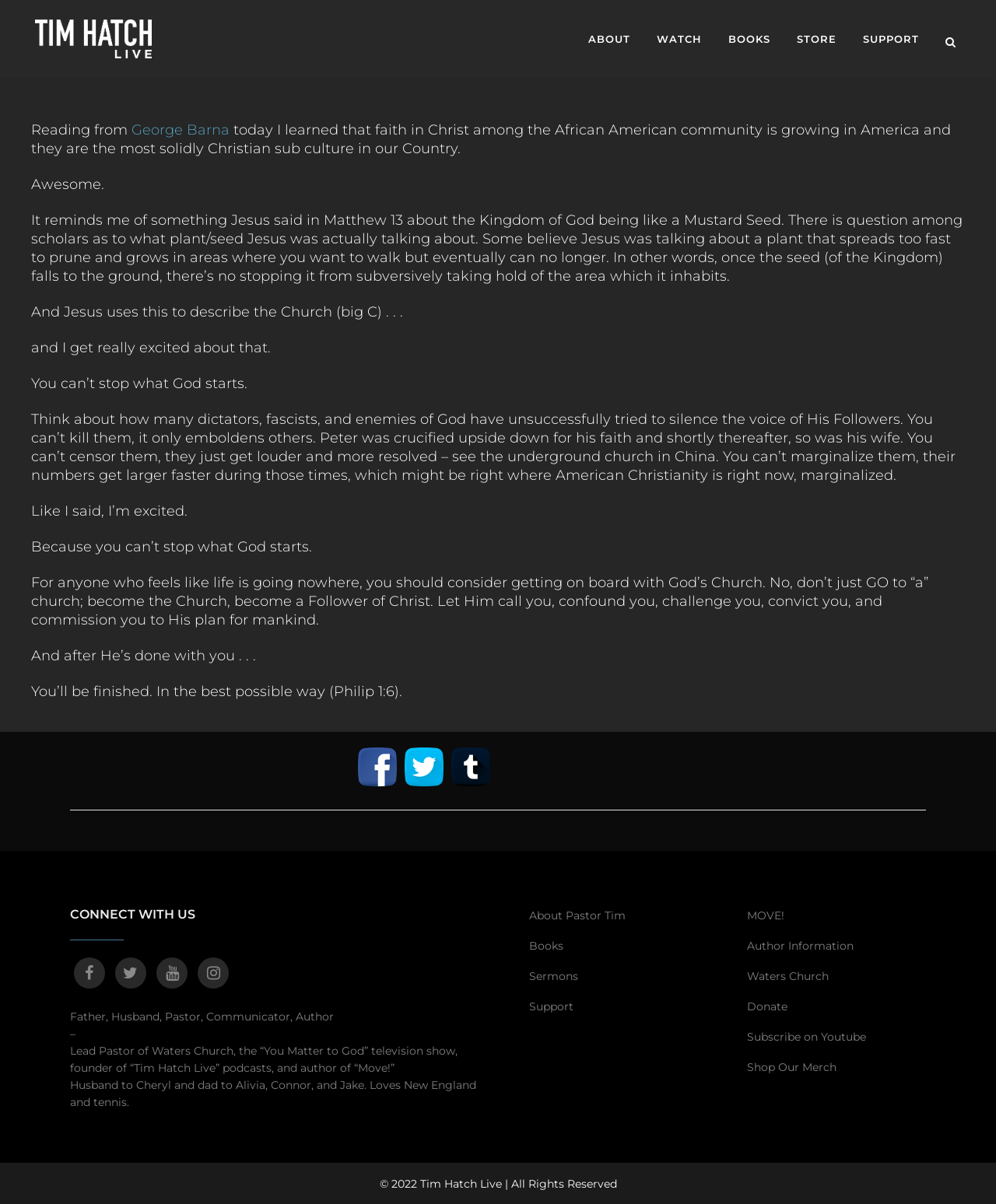Determine the bounding box coordinates of the clickable region to execute the instruction: "Watch the 'You Matter to God' television show". The coordinates should be four float numbers between 0 and 1, denoted as [left, top, right, bottom].

[0.75, 0.804, 0.941, 0.818]